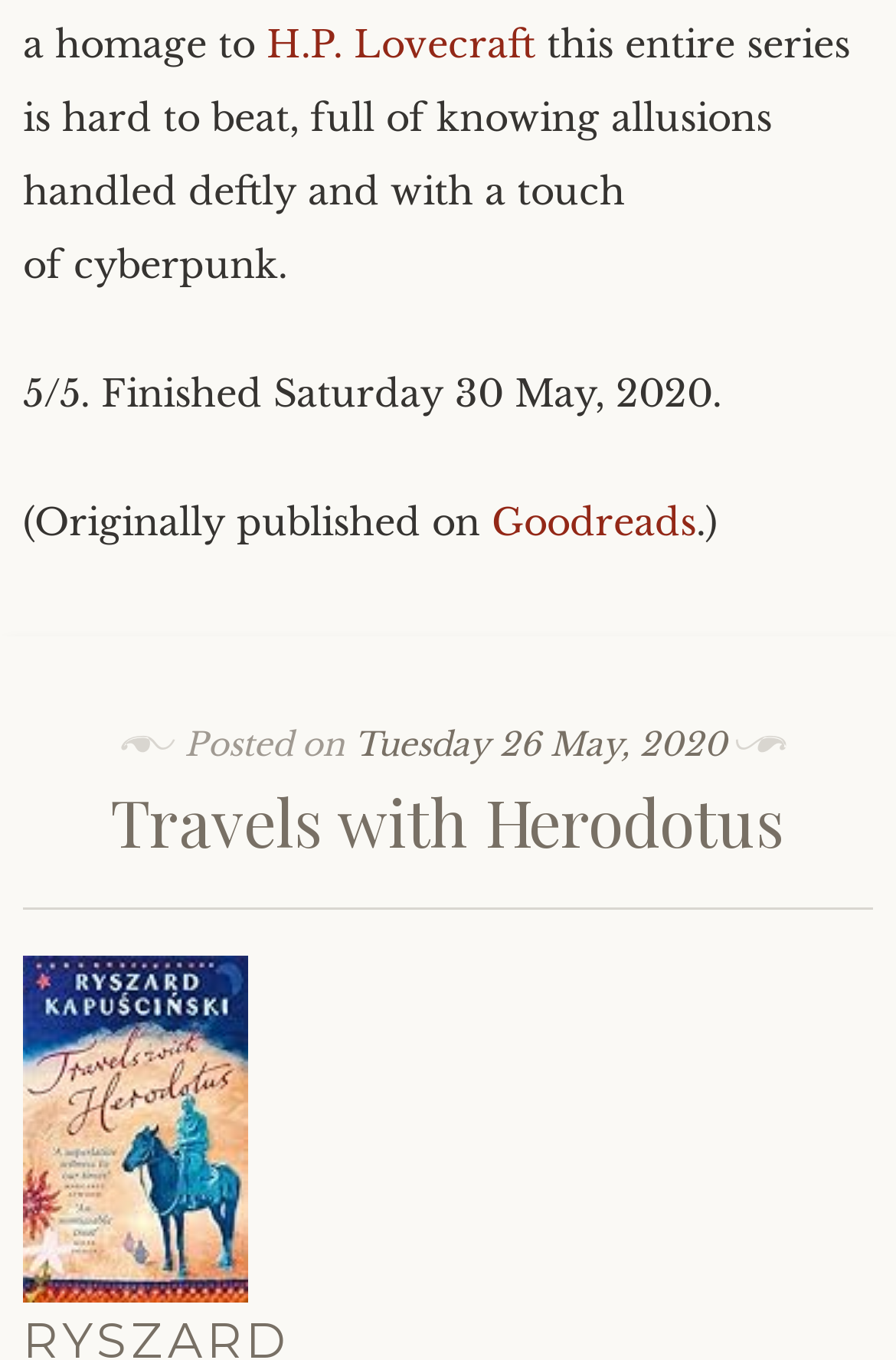Identify the bounding box coordinates for the UI element described as: "H.P. Lovecraft". The coordinates should be provided as four floats between 0 and 1: [left, top, right, bottom].

[0.297, 0.016, 0.597, 0.05]